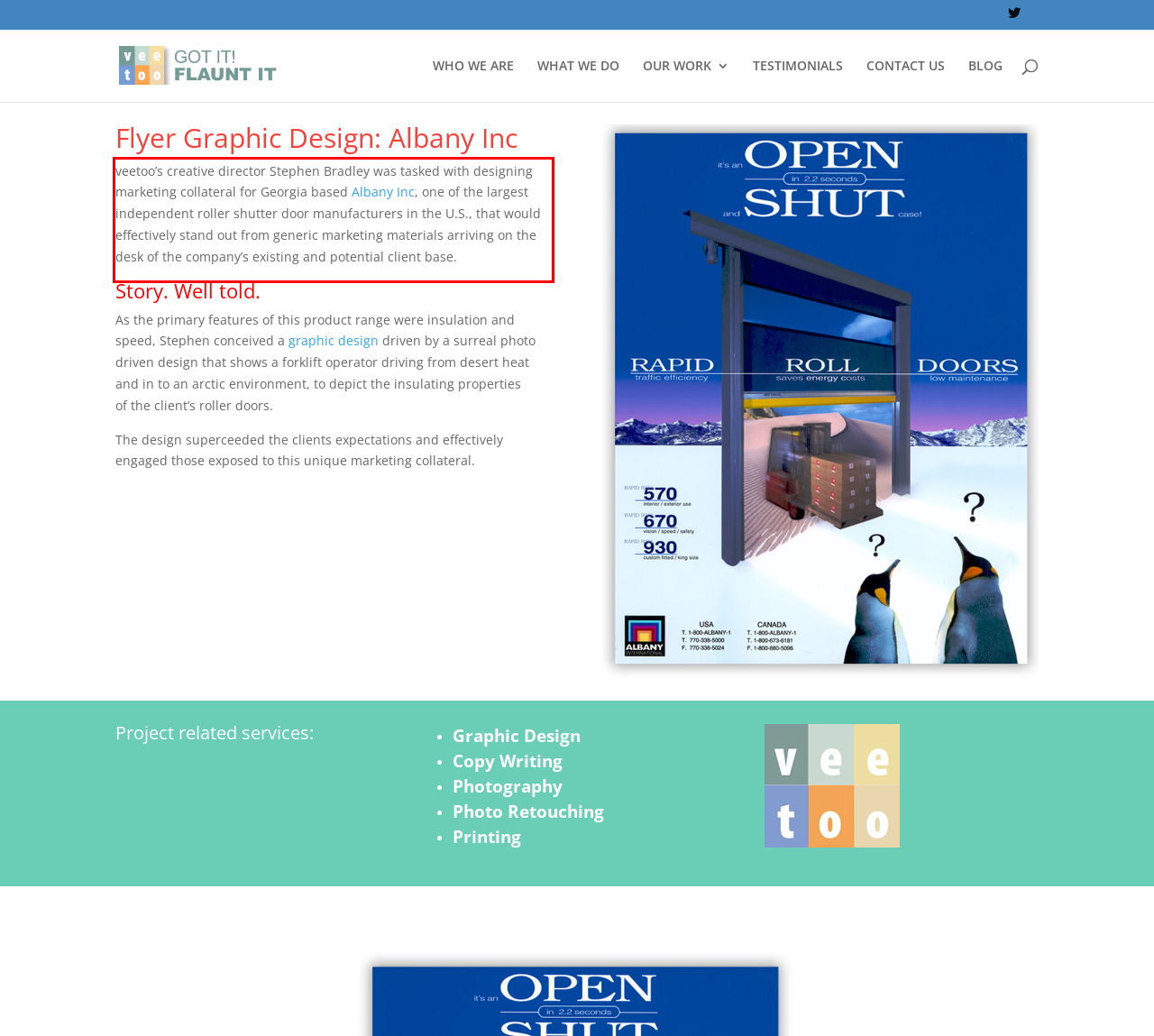Using the provided screenshot of a webpage, recognize and generate the text found within the red rectangle bounding box.

veetoo’s creative director Stephen Bradley was tasked with designing marketing collateral for Georgia based Albany Inc, one of the largest independent roller shutter door manufacturers in the U.S., that would effectively stand out from generic marketing materials arriving on the desk of the company’s existing and potential client base.